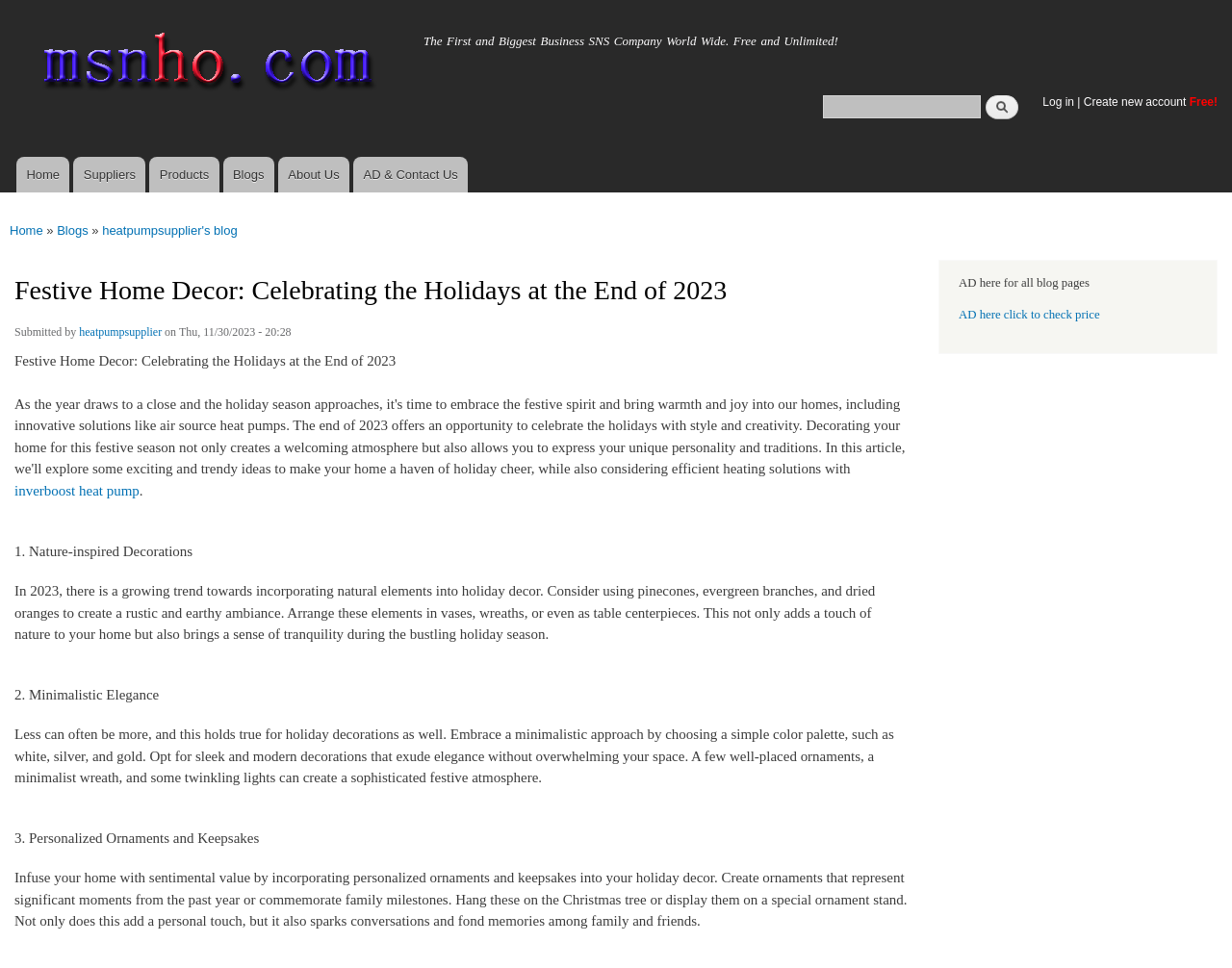With reference to the screenshot, provide a detailed response to the question below:
What is the purpose of personalized ornaments?

According to the webpage, personalized ornaments and keepsakes can be used to infuse the home with sentimental value, sparking conversations and fond memories among family and friends.